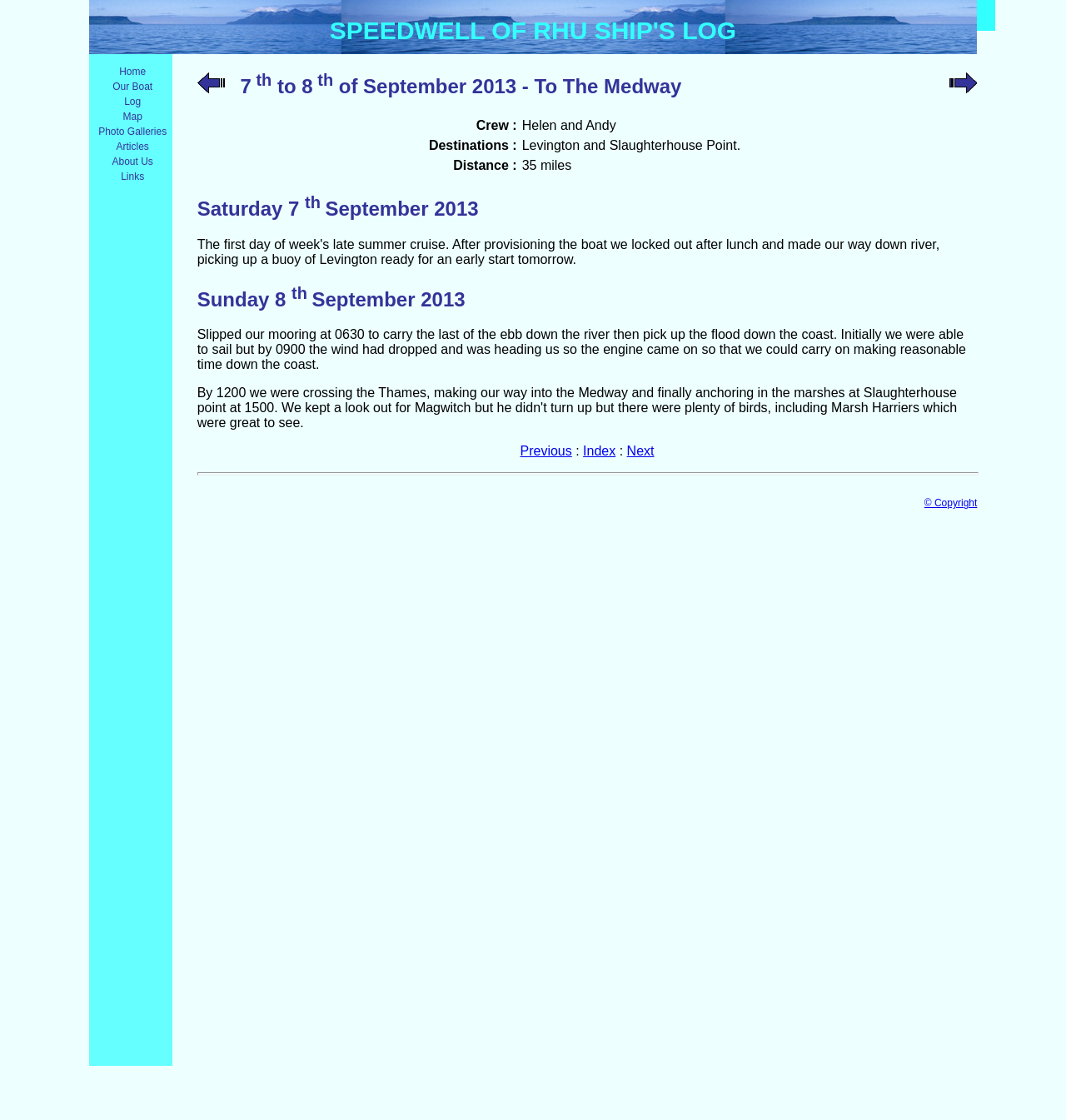Determine the bounding box coordinates of the clickable area required to perform the following instruction: "Read the related article about Manuel Sandhofer". The coordinates should be represented as four float numbers between 0 and 1: [left, top, right, bottom].

None